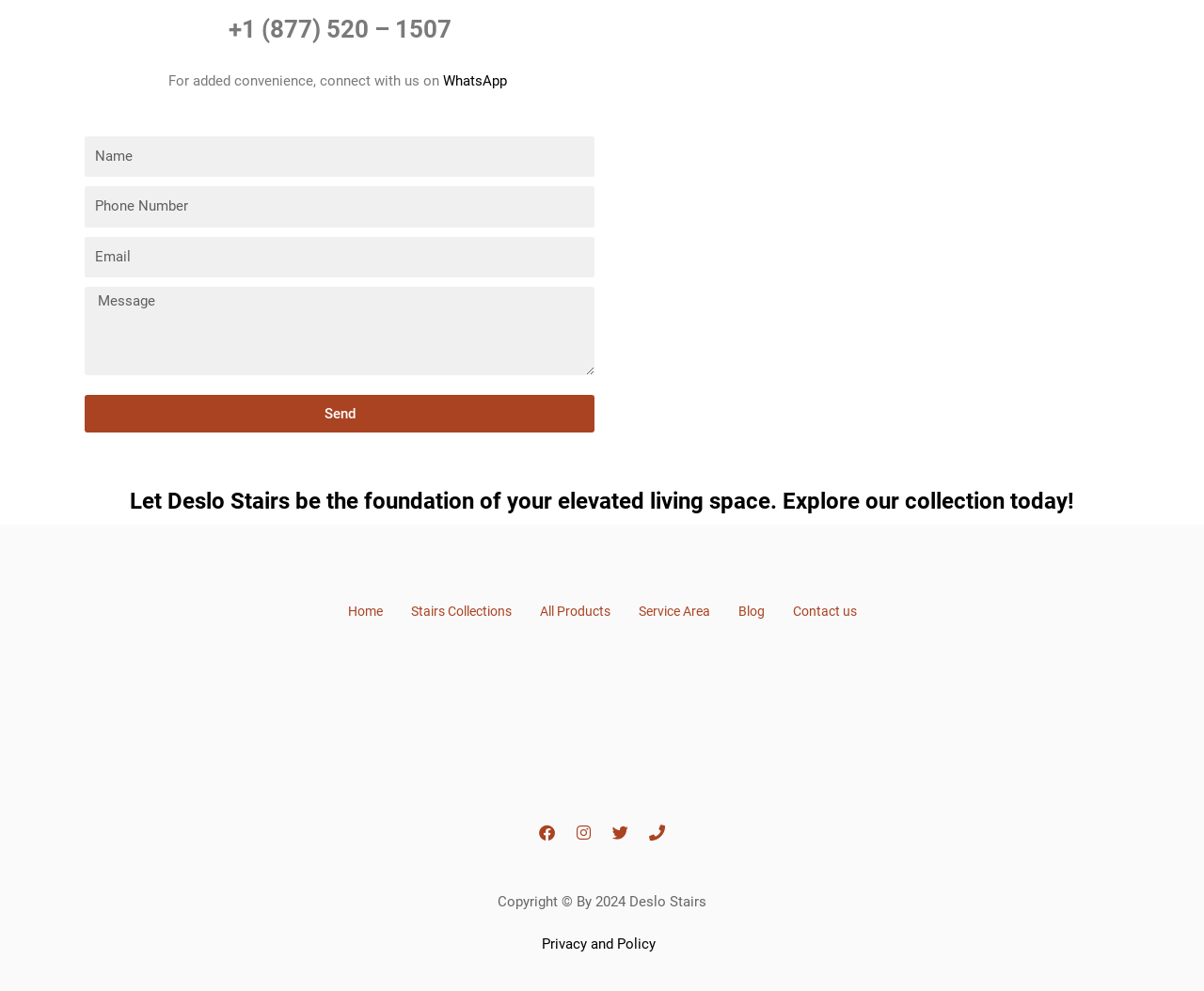Kindly determine the bounding box coordinates for the clickable area to achieve the given instruction: "Click the WhatsApp link".

[0.368, 0.073, 0.421, 0.09]